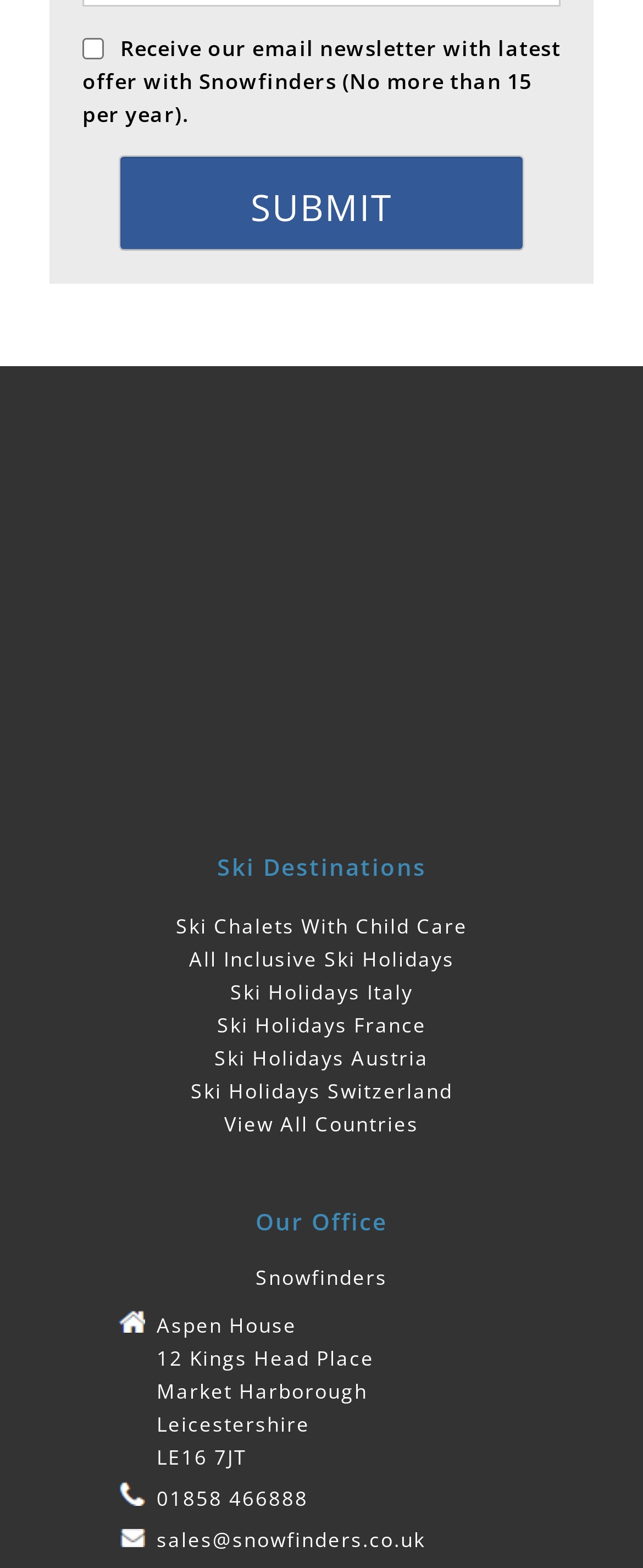Pinpoint the bounding box coordinates for the area that should be clicked to perform the following instruction: "Contact Snowfinders via phone".

[0.244, 0.947, 0.479, 0.965]